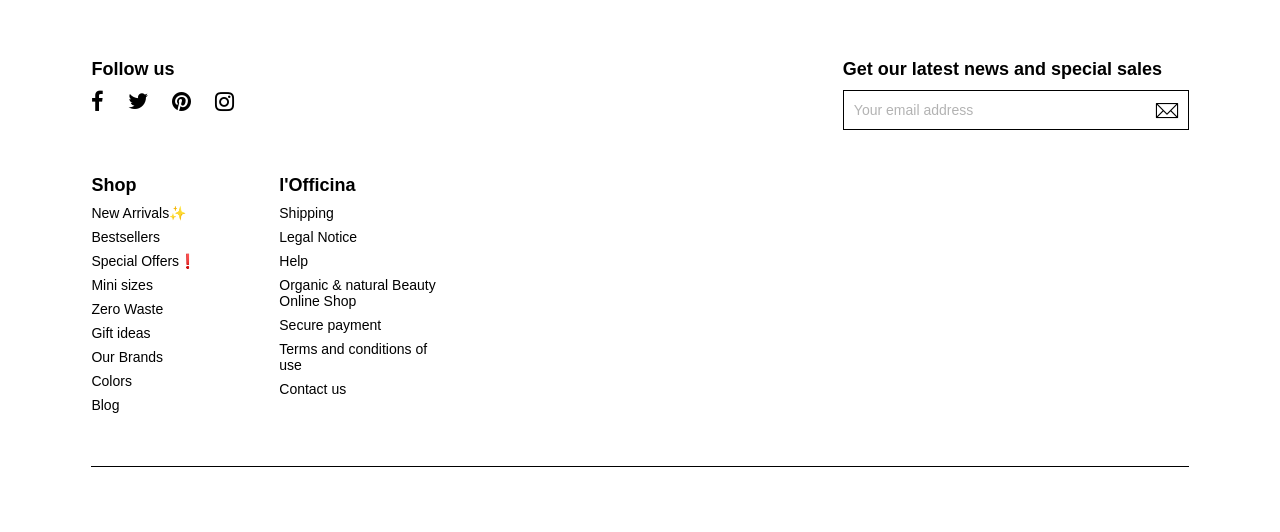Locate the bounding box coordinates of the element's region that should be clicked to carry out the following instruction: "Follow us on social media". The coordinates need to be four float numbers between 0 and 1, i.e., [left, top, right, bottom].

[0.071, 0.111, 0.635, 0.151]